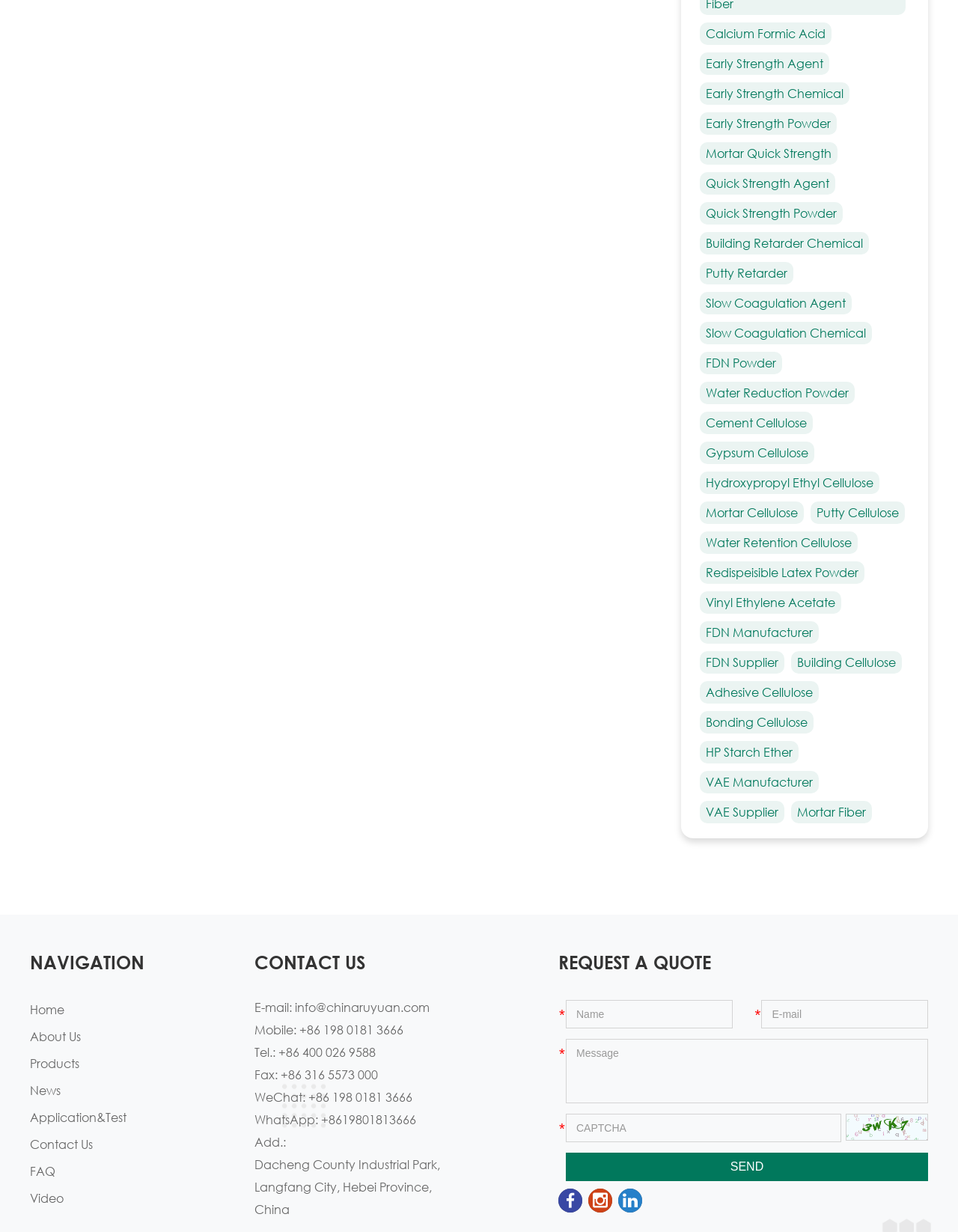Could you provide the bounding box coordinates for the portion of the screen to click to complete this instruction: "Send a message"?

[0.591, 0.936, 0.969, 0.959]